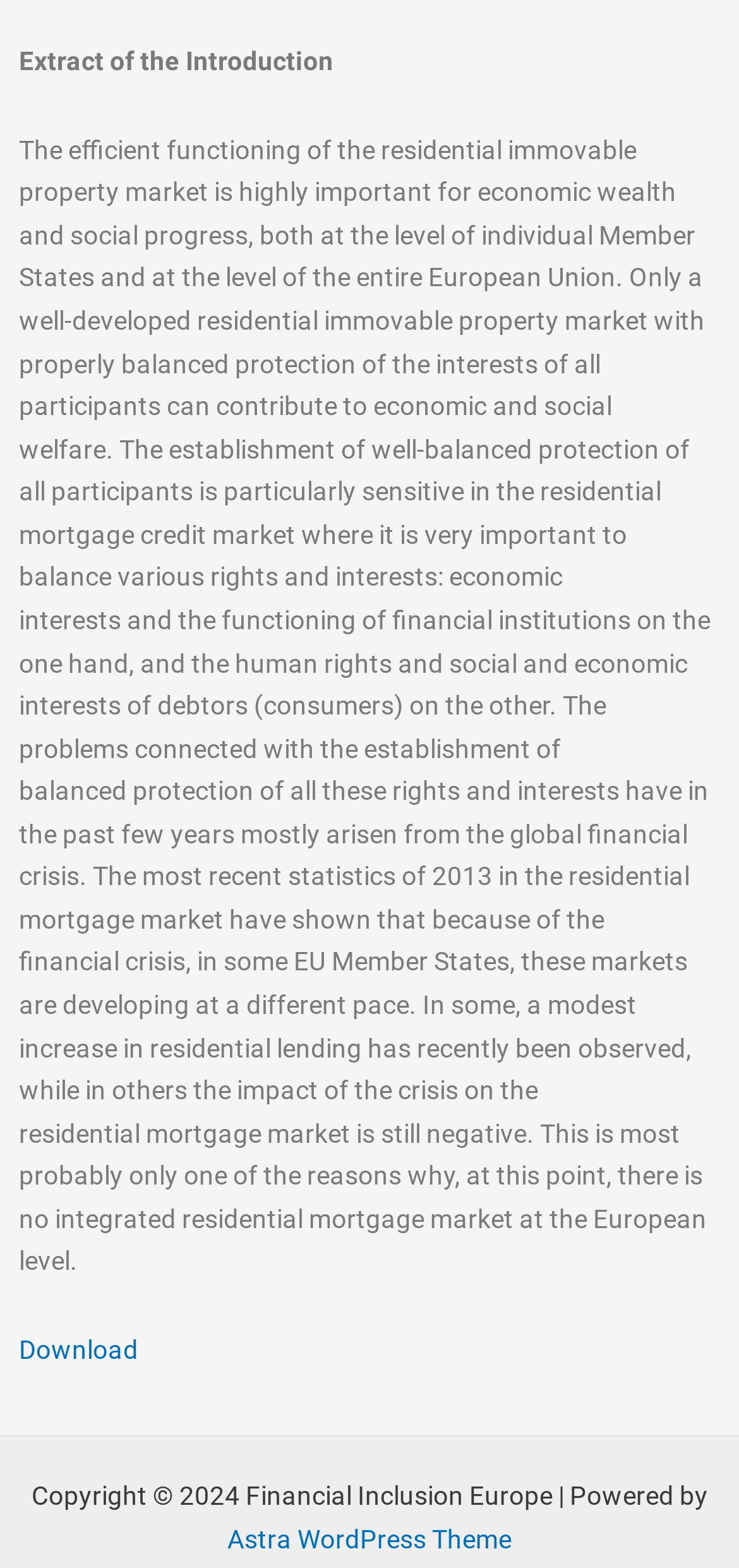What is the timeframe mentioned in the text?
Using the visual information, answer the question in a single word or phrase.

2013